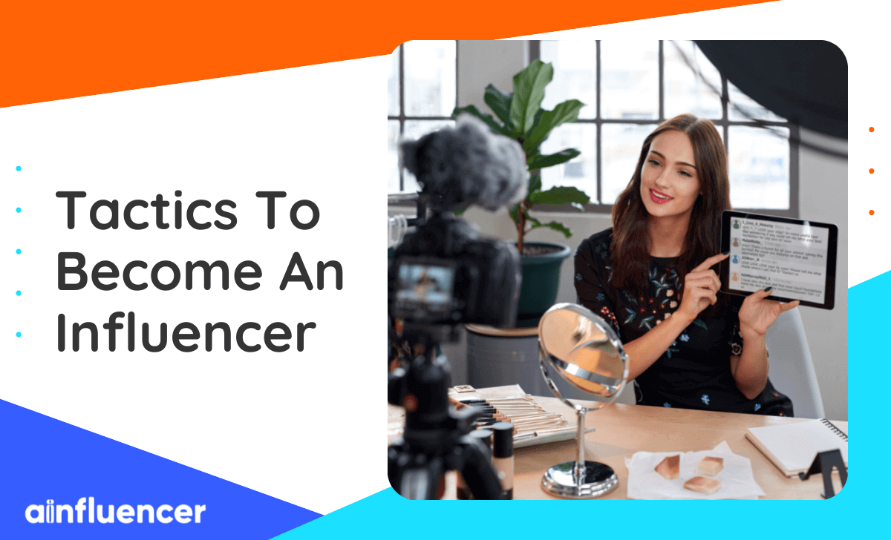Using the details from the image, please elaborate on the following question: What is the theme of the image?

The image effectively encapsulates the theme of influencer marketing, which is aimed at guiding individuals on their journey to building an online presence, as hinted by the bold, colorful text elements displaying the phrase 'Tactics To Become An Influencer'.